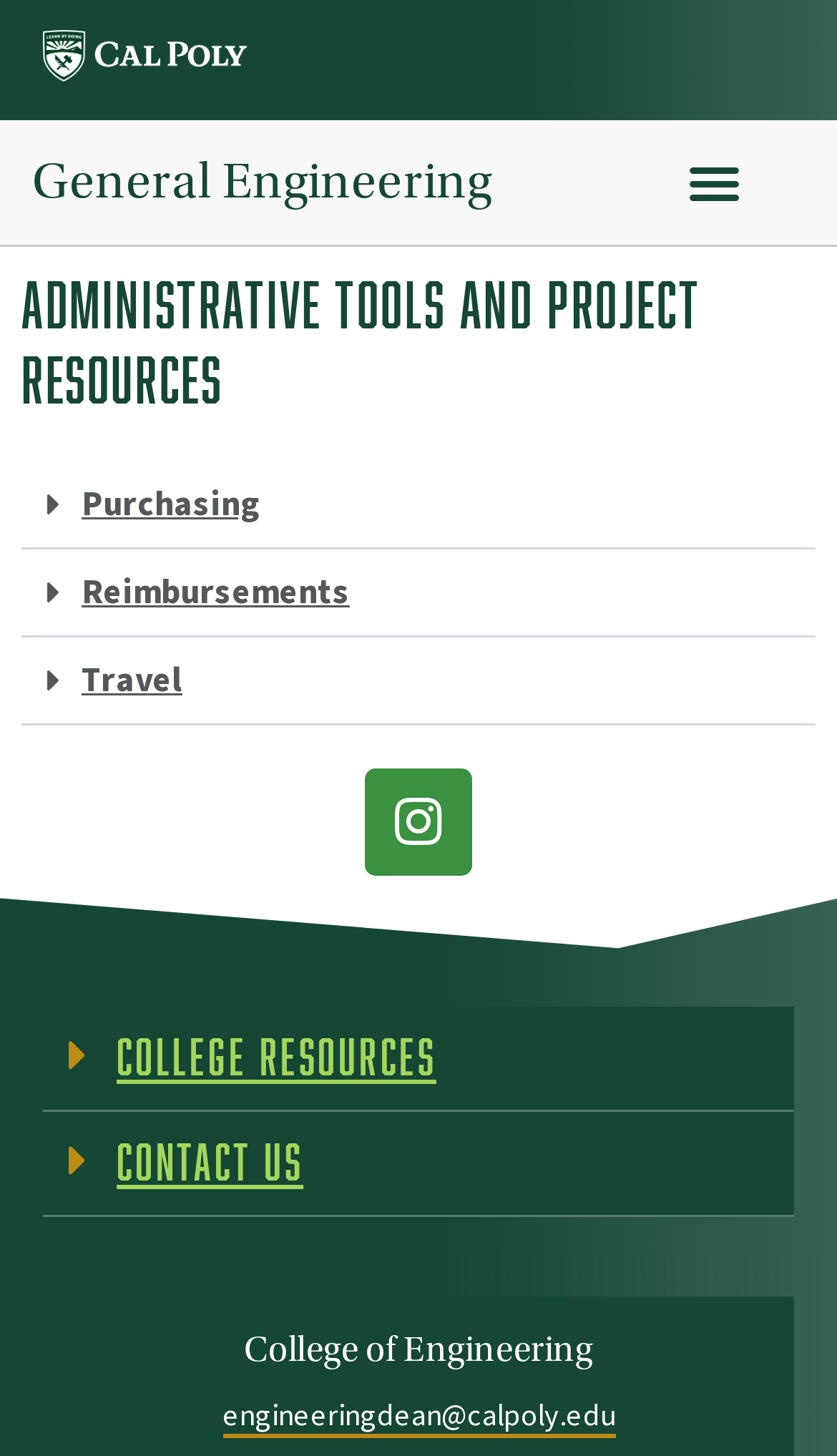How many buttons are on the webpage? Based on the image, give a response in one word or a short phrase.

7